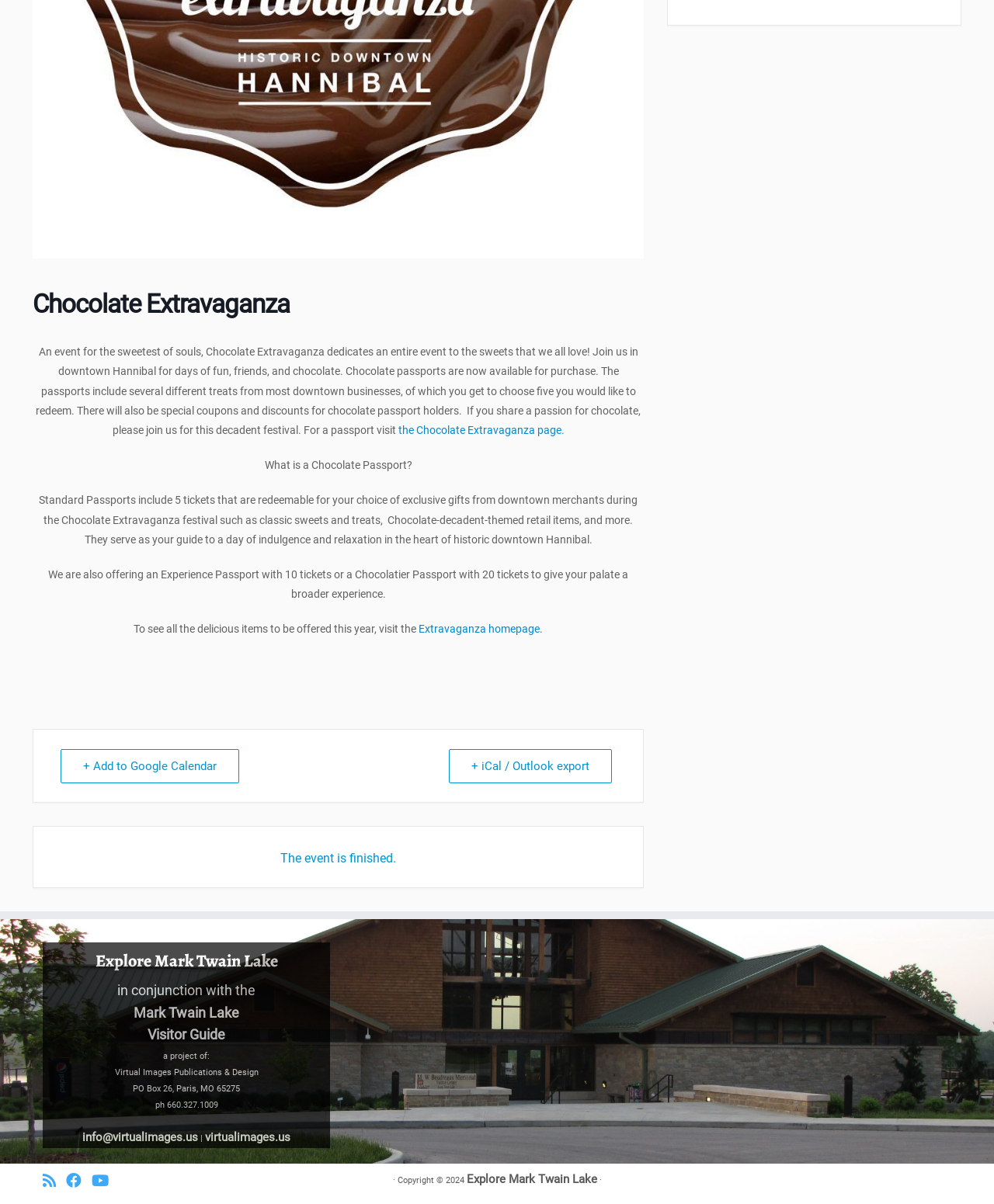Given the webpage screenshot and the description, determine the bounding box coordinates (top-left x, top-left y, bottom-right x, bottom-right y) that define the location of the UI element matching this description: Extravaganza homepage

[0.419, 0.517, 0.543, 0.528]